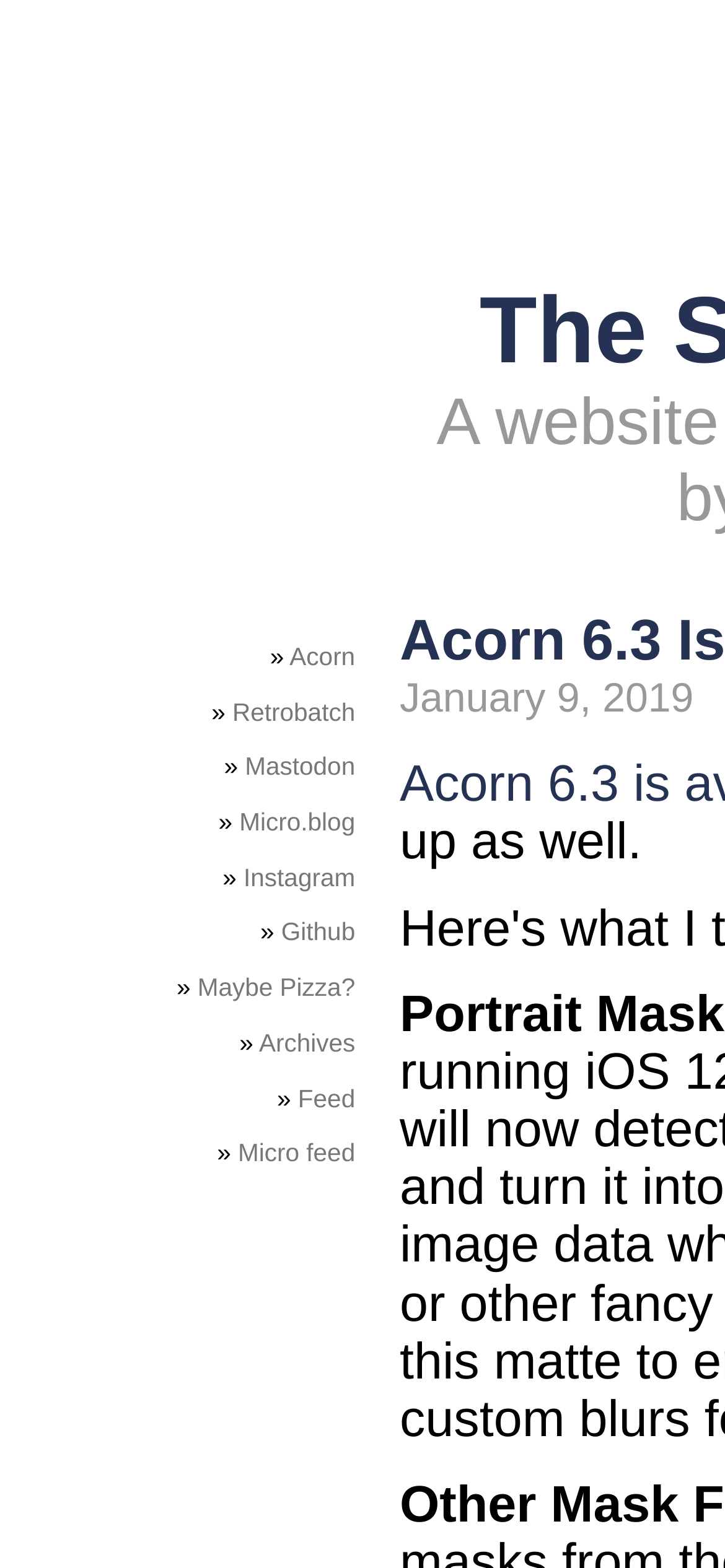How many links are there on the webpage?
By examining the image, provide a one-word or phrase answer.

9